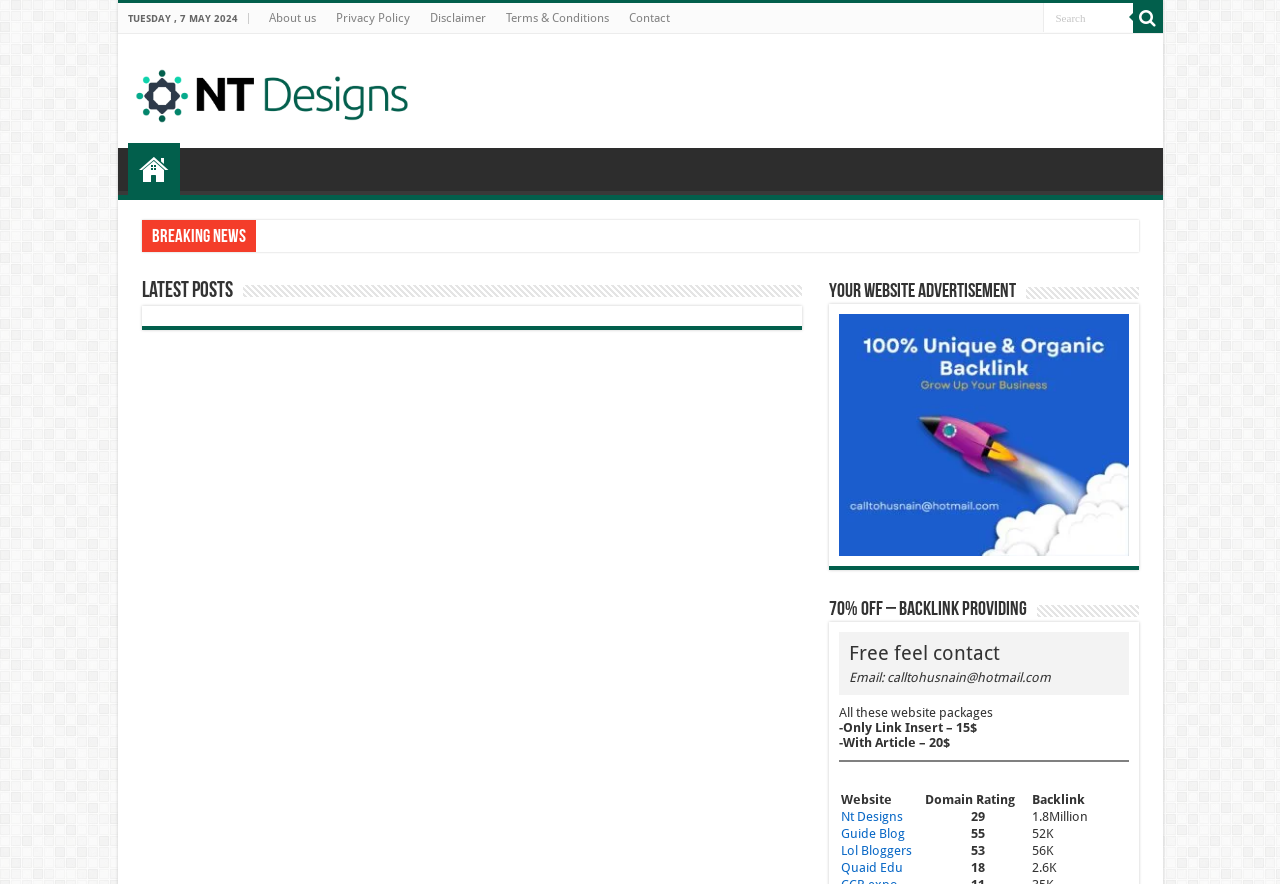Identify the bounding box coordinates of the area that should be clicked in order to complete the given instruction: "Search for something". The bounding box coordinates should be four float numbers between 0 and 1, i.e., [left, top, right, bottom].

[0.814, 0.003, 0.885, 0.036]